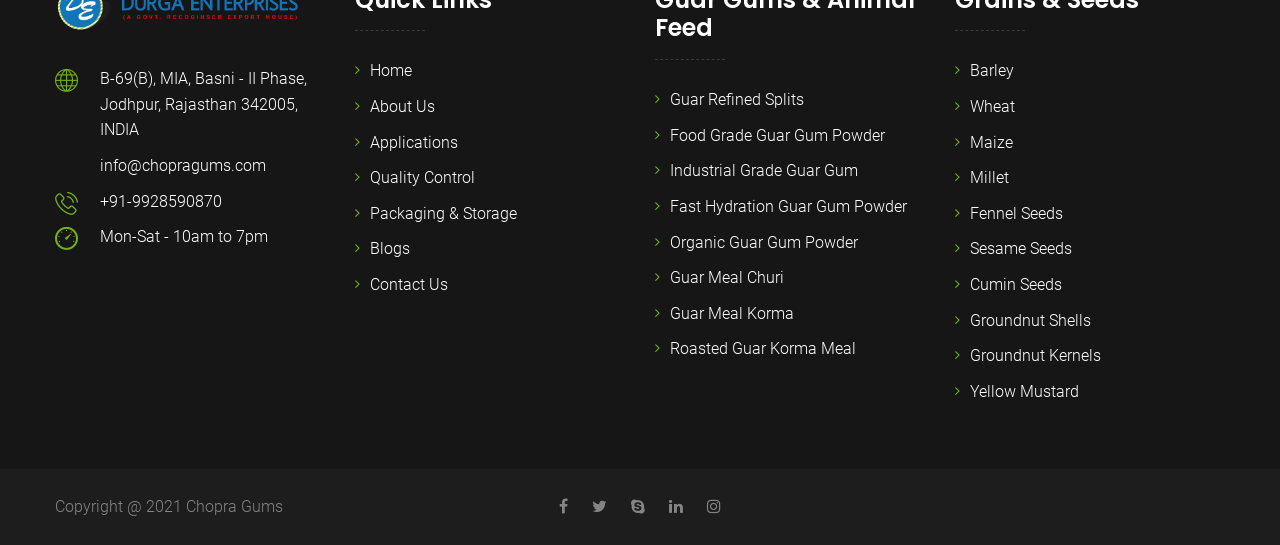Please locate the bounding box coordinates of the element that should be clicked to achieve the given instruction: "Click Home".

[0.277, 0.113, 0.322, 0.148]